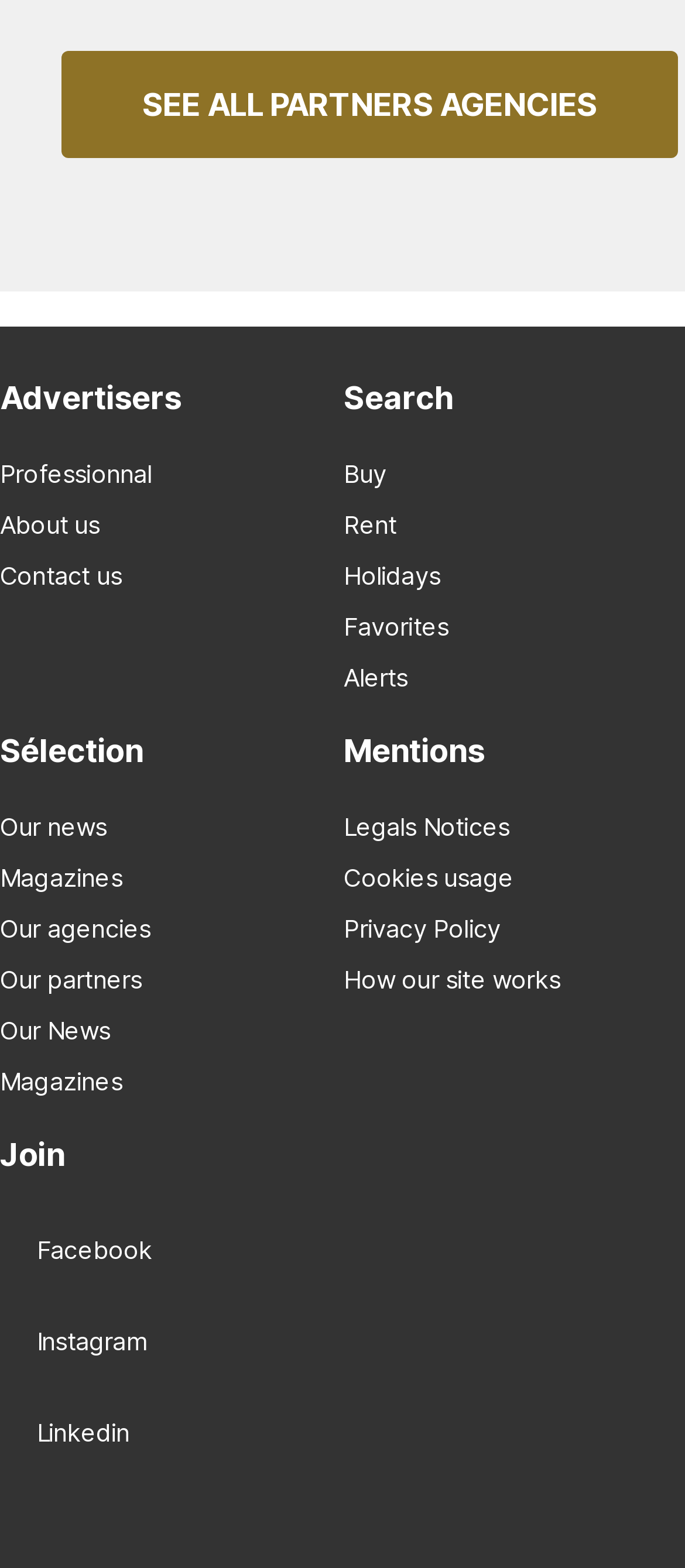How many links are there in the top section?
Based on the image, give a concise answer in the form of a single word or short phrase.

9